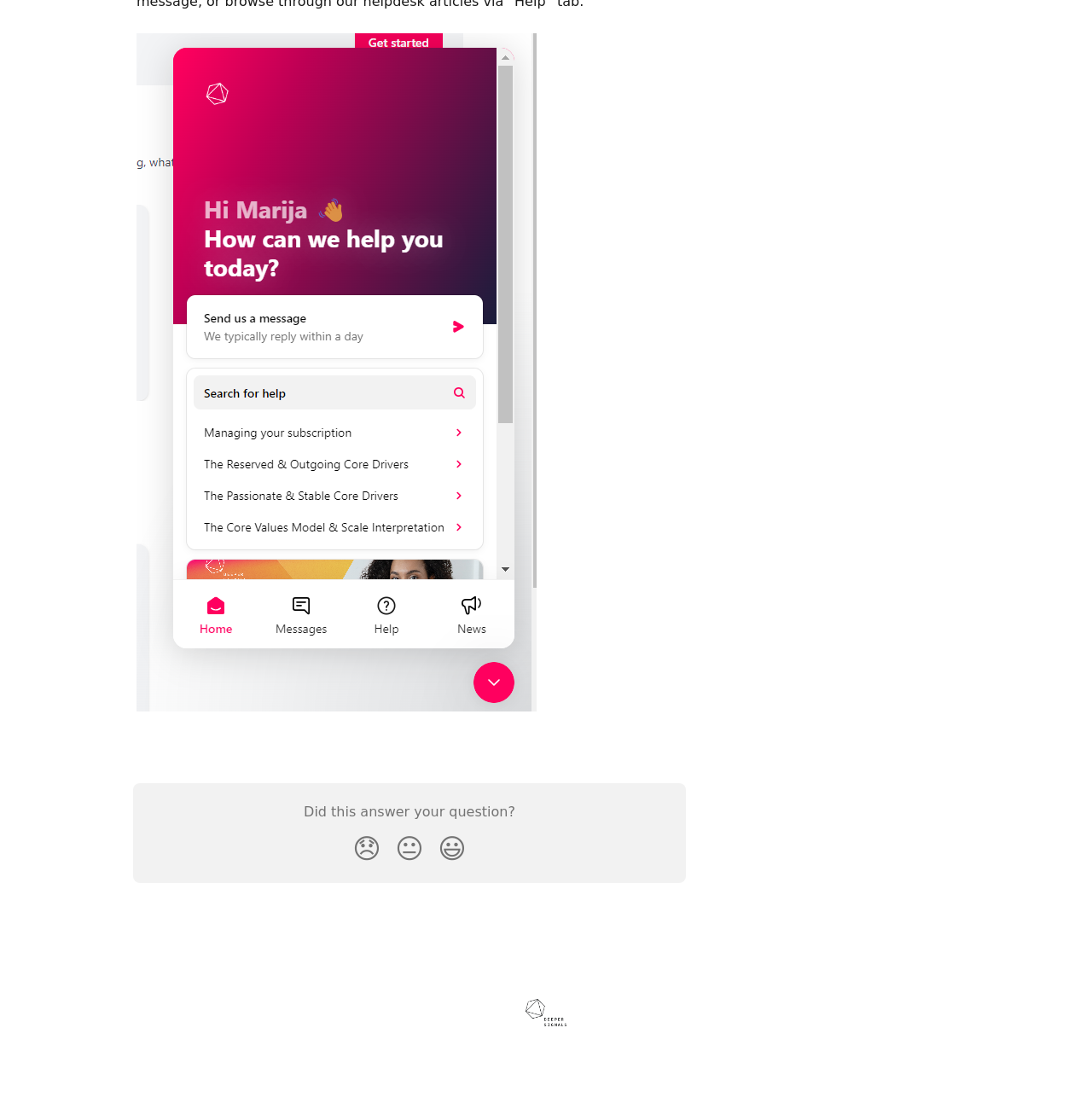Please give a succinct answer using a single word or phrase:
Is the 'Disappointed Reaction' button pressed?

No